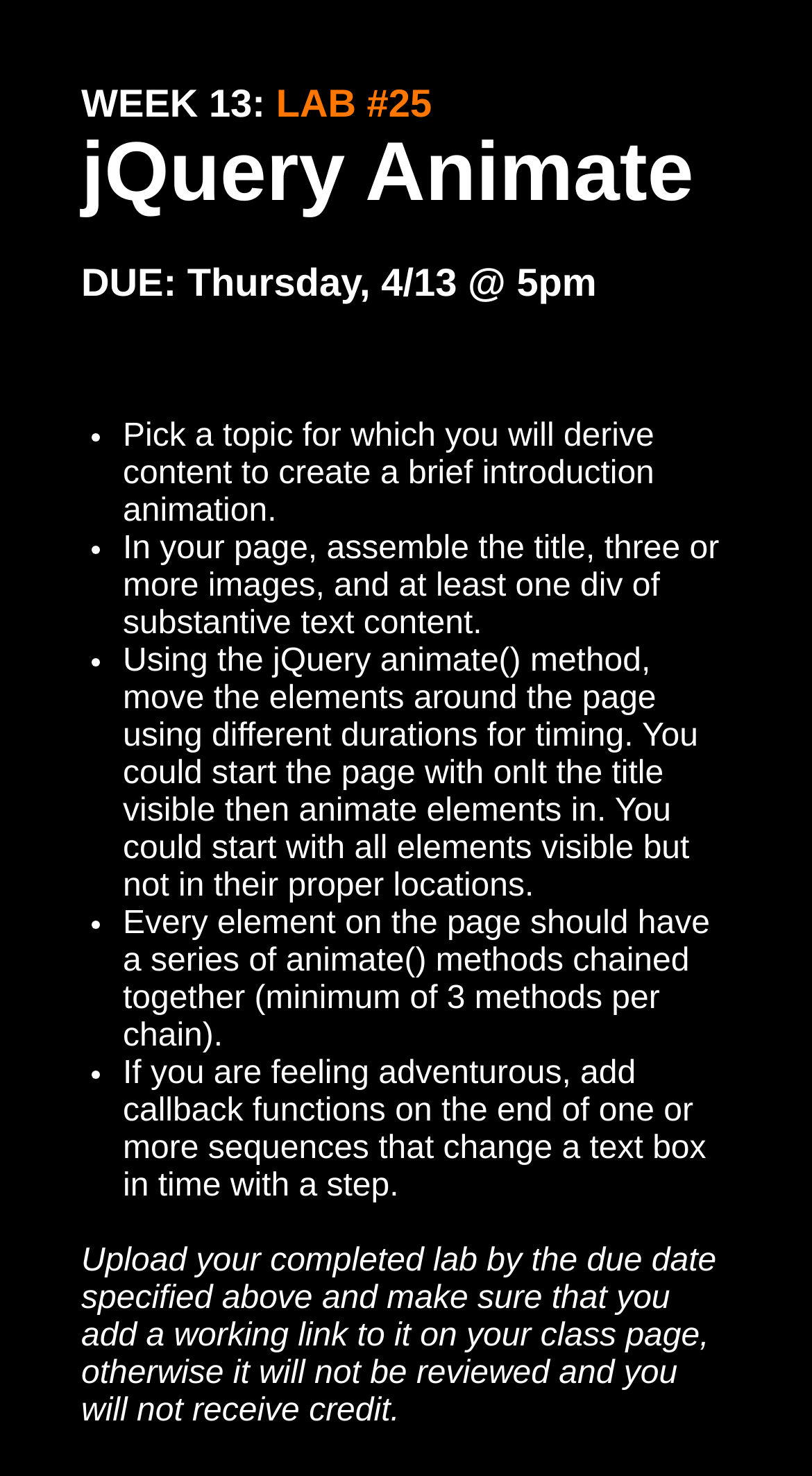What is the minimum number of animate() methods required per chain?
Answer the question using a single word or phrase, according to the image.

3